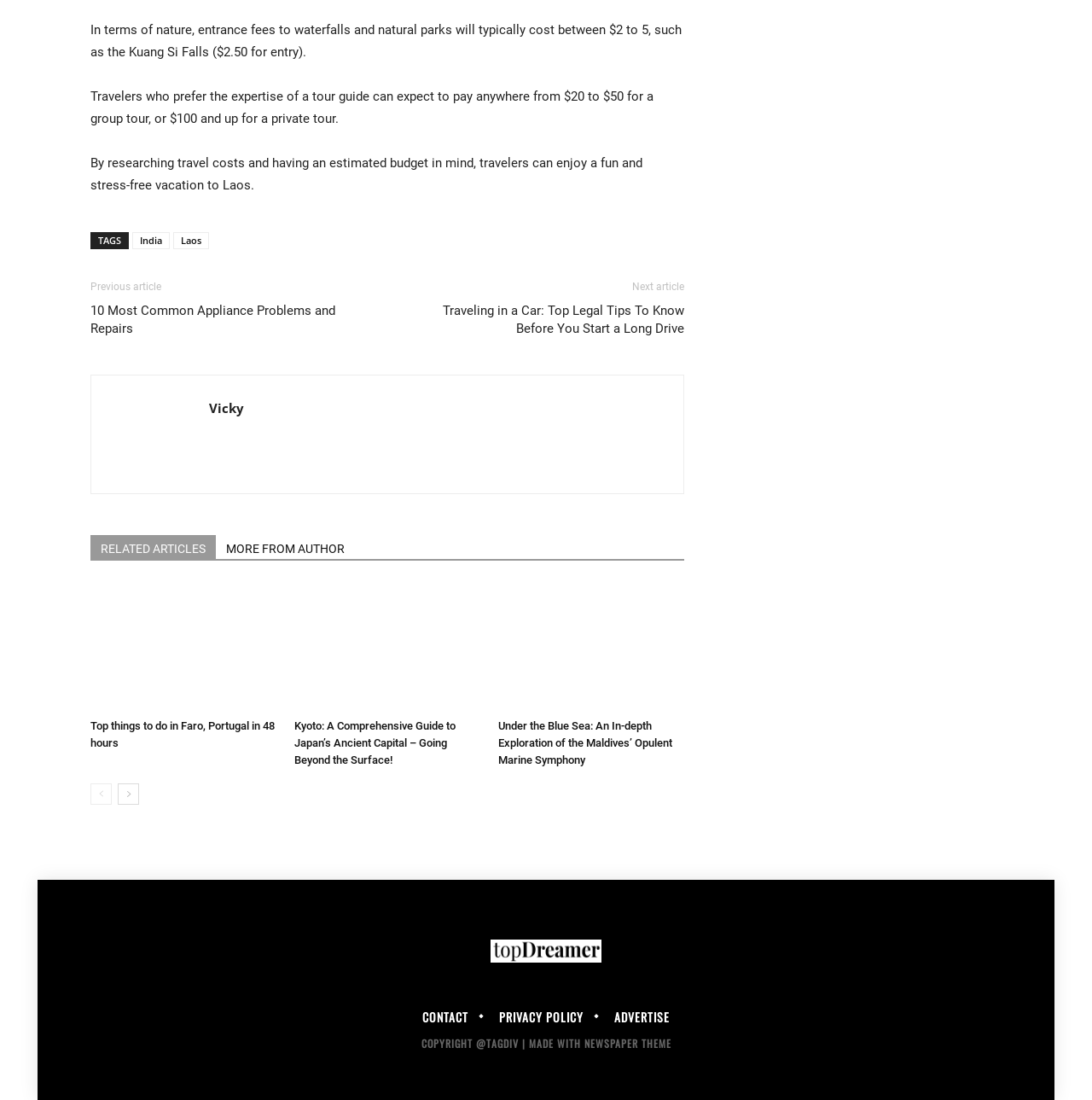Please locate the bounding box coordinates of the element that should be clicked to complete the given instruction: "View the 'Kyoto: A Comprehensive Guide to Japan’s Ancient Capital – Going Beyond the Surface!' article".

[0.27, 0.531, 0.44, 0.647]